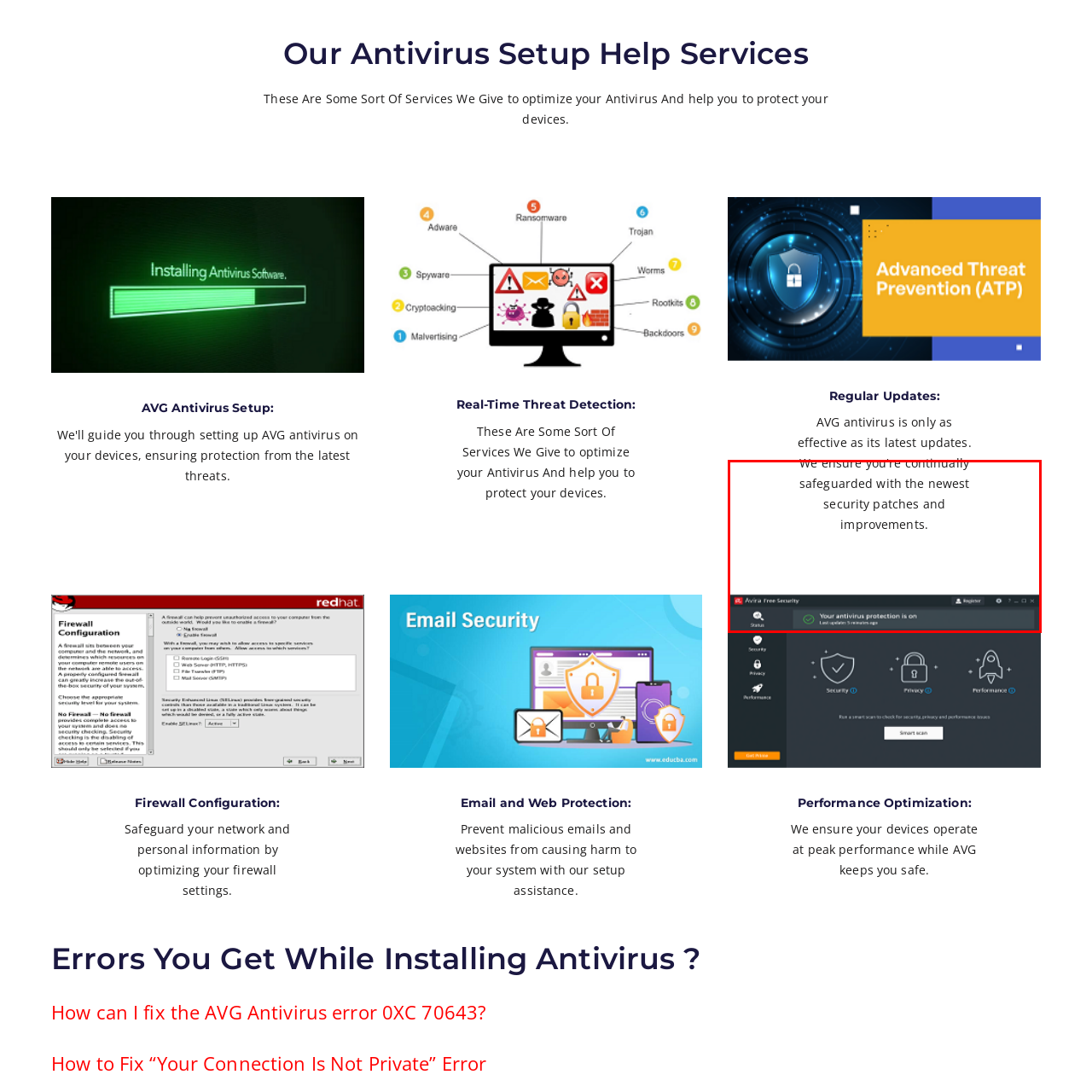What is the interface designed to provide?
Observe the image inside the red bounding box carefully and formulate a detailed answer based on what you can infer from the visual content.

The interface is designed to provide users with clear information about their security status and the ongoing updates for optimal protection, as indicated by the intuitive design and the display of relevant information such as the antivirus protection status and the timestamp.